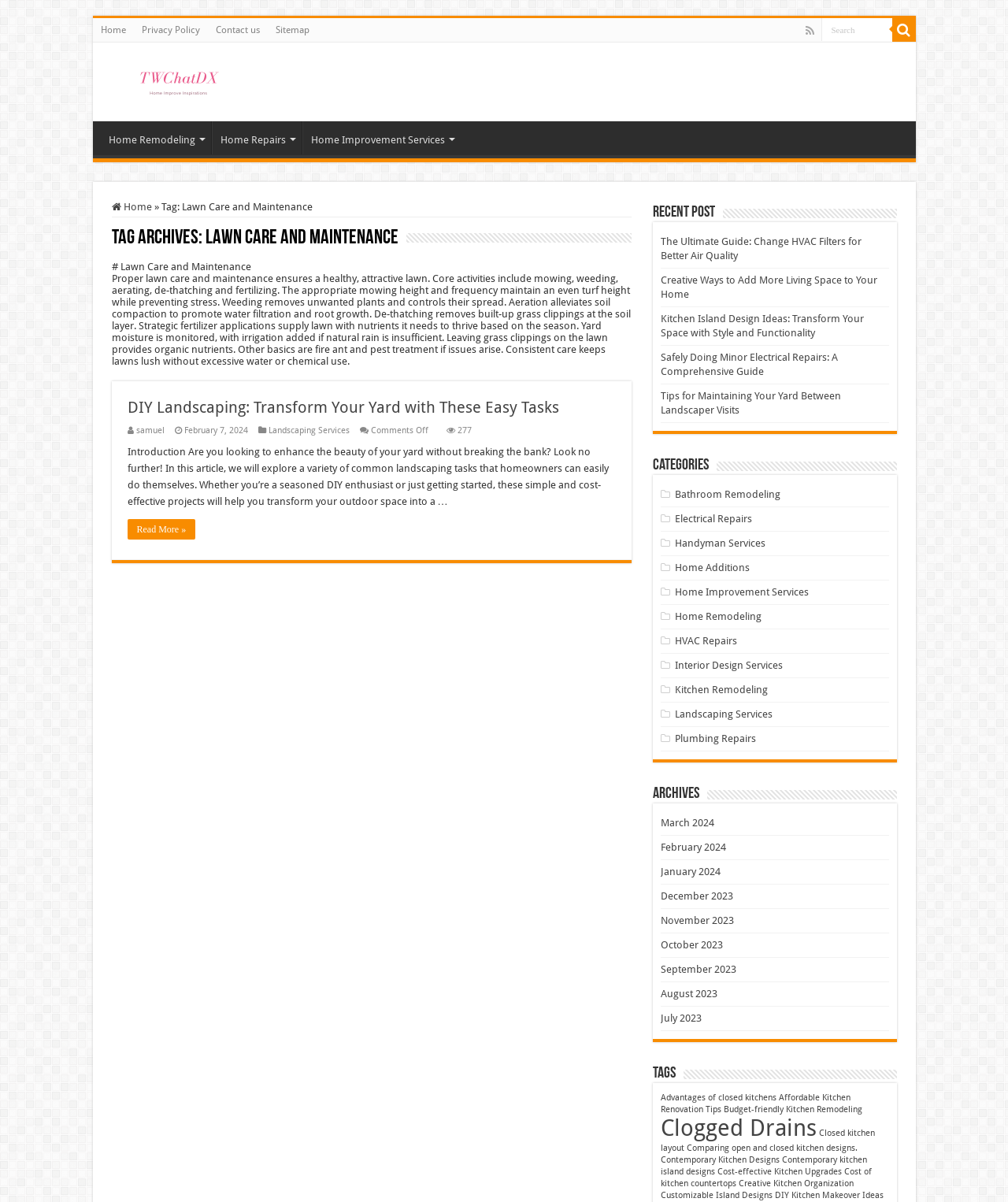Based on the element description: "Landscaping Services", identify the UI element and provide its bounding box coordinates. Use four float numbers between 0 and 1, [left, top, right, bottom].

[0.266, 0.354, 0.346, 0.362]